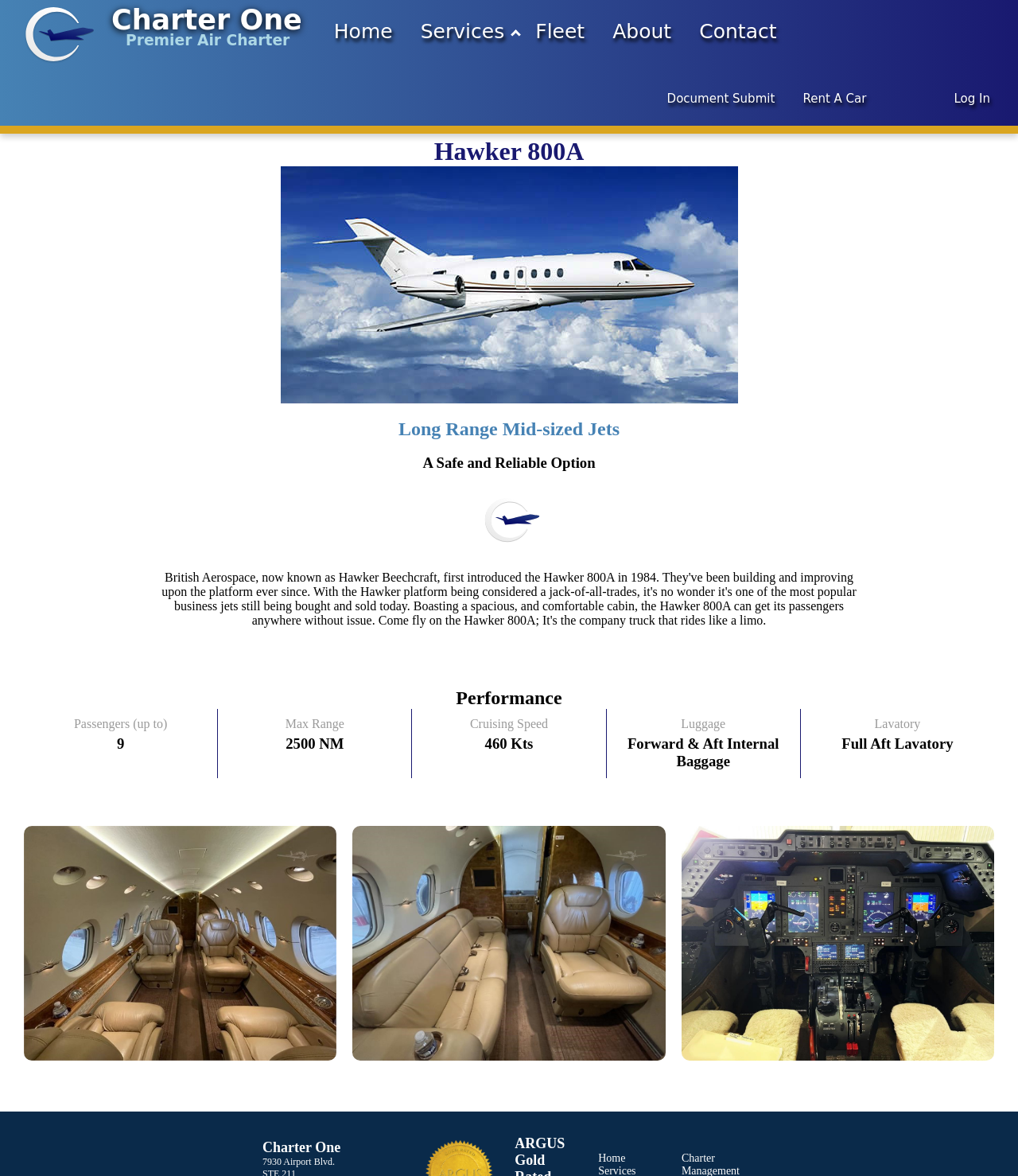Present a detailed account of what is displayed on the webpage.

The webpage is about the Hawker 800A, a type of private jet. At the top, there are two headings, "Charter One" and "Premier Air Charter", which suggest that the website is related to air charter services. Below these headings, there is a navigation menu with links to "Home", "Services", "Fleet", "About", "Contact", "Document Submit", "Rent A Car", and "Log In".

On the left side of the page, there is a vertical menu with links to "Home", "Services", "Charter", "Management", "Sales", "Fleet", "About", "Contact", "Document Submit", "Rent A Car", and "Log In". This menu takes up the entire left side of the page.

The main content of the page is divided into sections. The first section is about the Hawker 800A, with a heading "Medium Jets" and a subheading "Hawker 800A". Below this, there is an image of the Hawker 800XP Exterior. The next section is about the features of the Hawker 800A, with headings "Long Range Mid-sized Jets" and "A Safe and Reliable Option". There is also an image of the C1S Logo.

The following section is about the performance of the Hawker 800A, with headings "Performance" and details about the number of passengers it can carry, its maximum range, cruising speed, luggage capacity, and lavatory facilities. There are also three images of the Hawker 800XP Interior and Cockpit.

At the bottom of the page, there is a footer section with a heading "Charter One" and links to "Home" and "Charter".